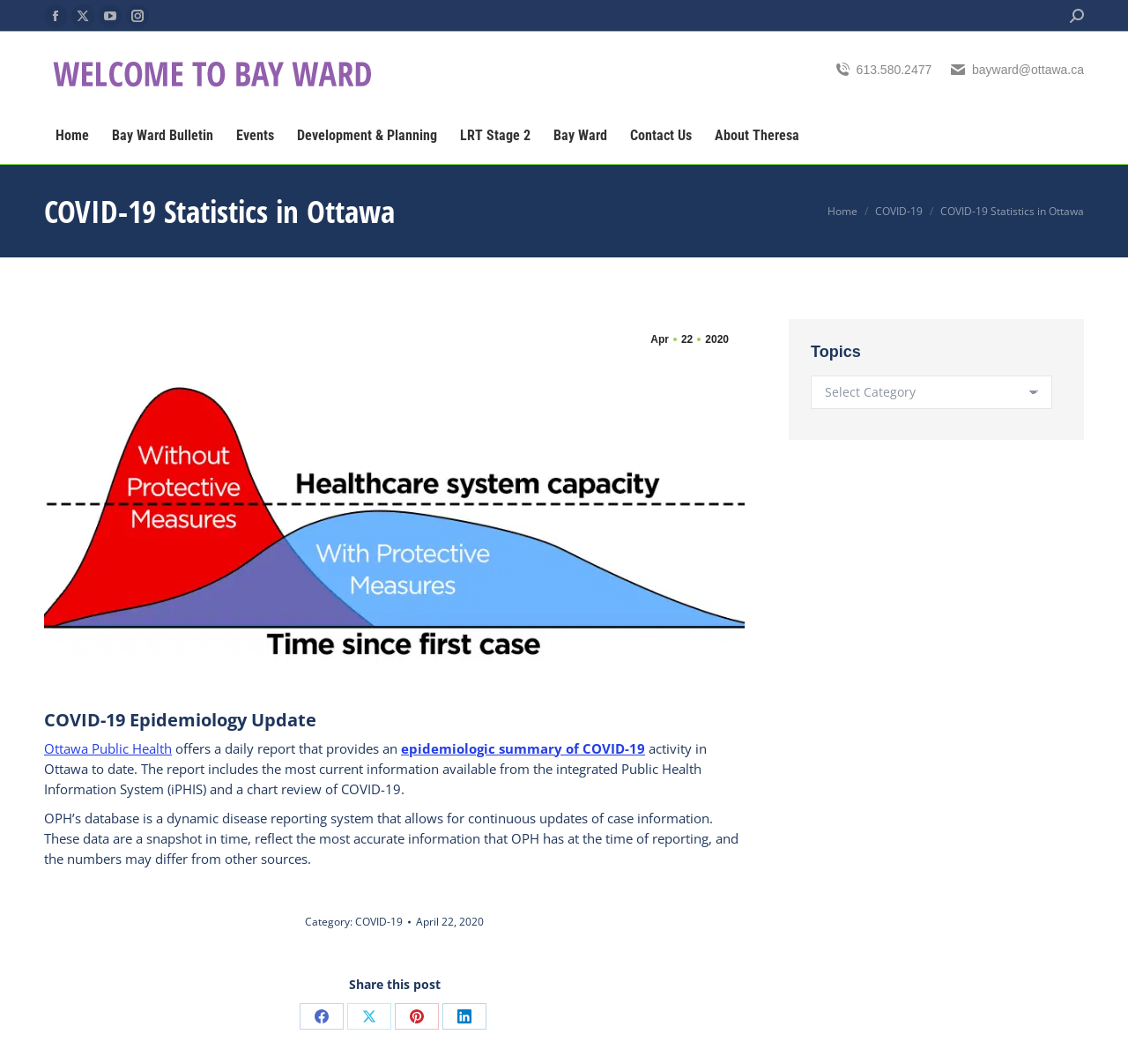Please provide the bounding box coordinates in the format (top-left x, top-left y, bottom-right x, bottom-right y). Remember, all values are floating point numbers between 0 and 1. What is the bounding box coordinate of the region described as: Share on LinkedInShare on LinkedIn

[0.392, 0.942, 0.431, 0.967]